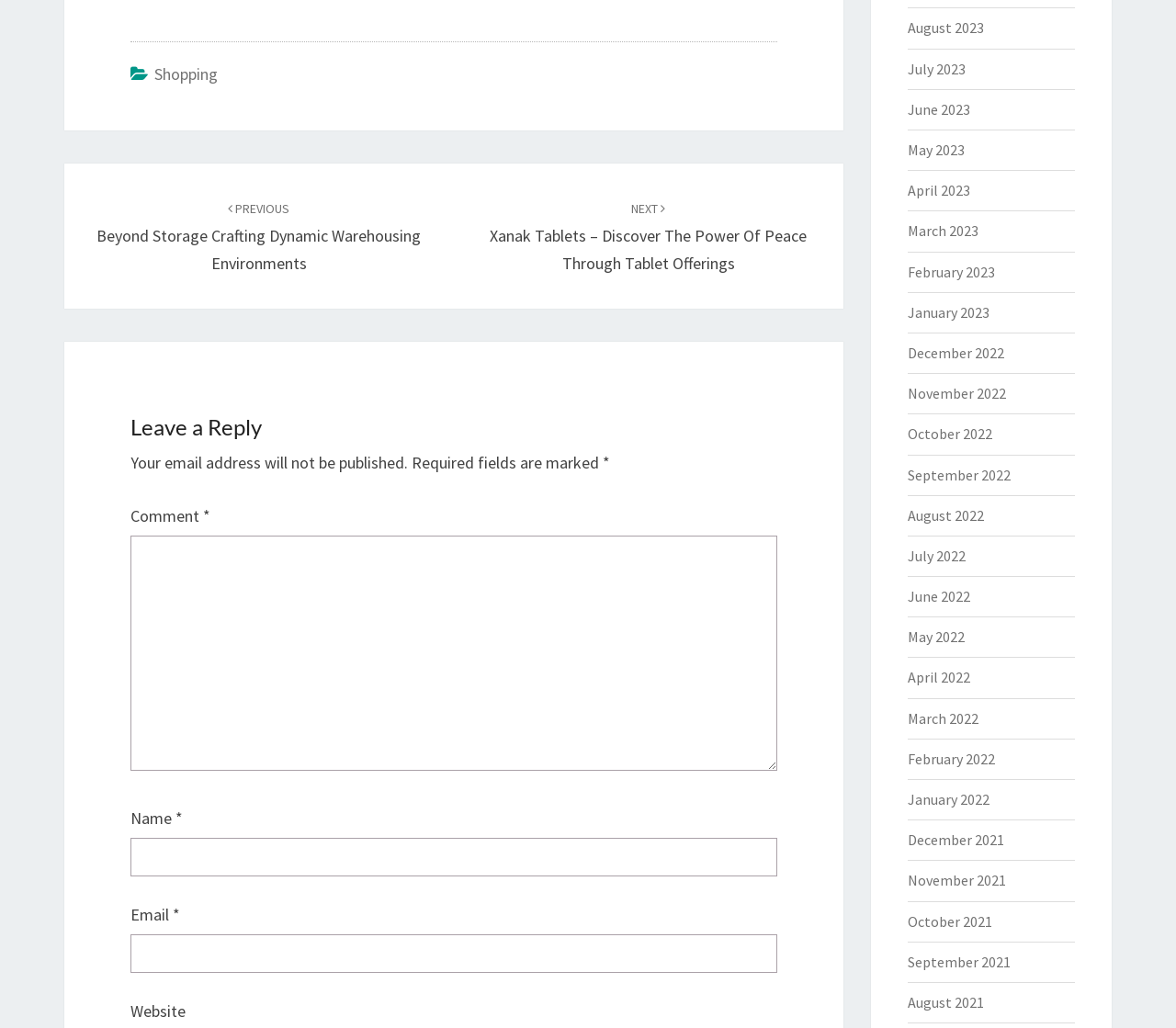What is the next article about?
Look at the image and provide a detailed response to the question.

I found the link with the text 'NEXT Xanak Tablets – Discover The Power Of Peace Through Tablet Offerings' which suggests that the next article is about Xanak Tablets – Discover The Power Of Peace Through Tablet Offerings.